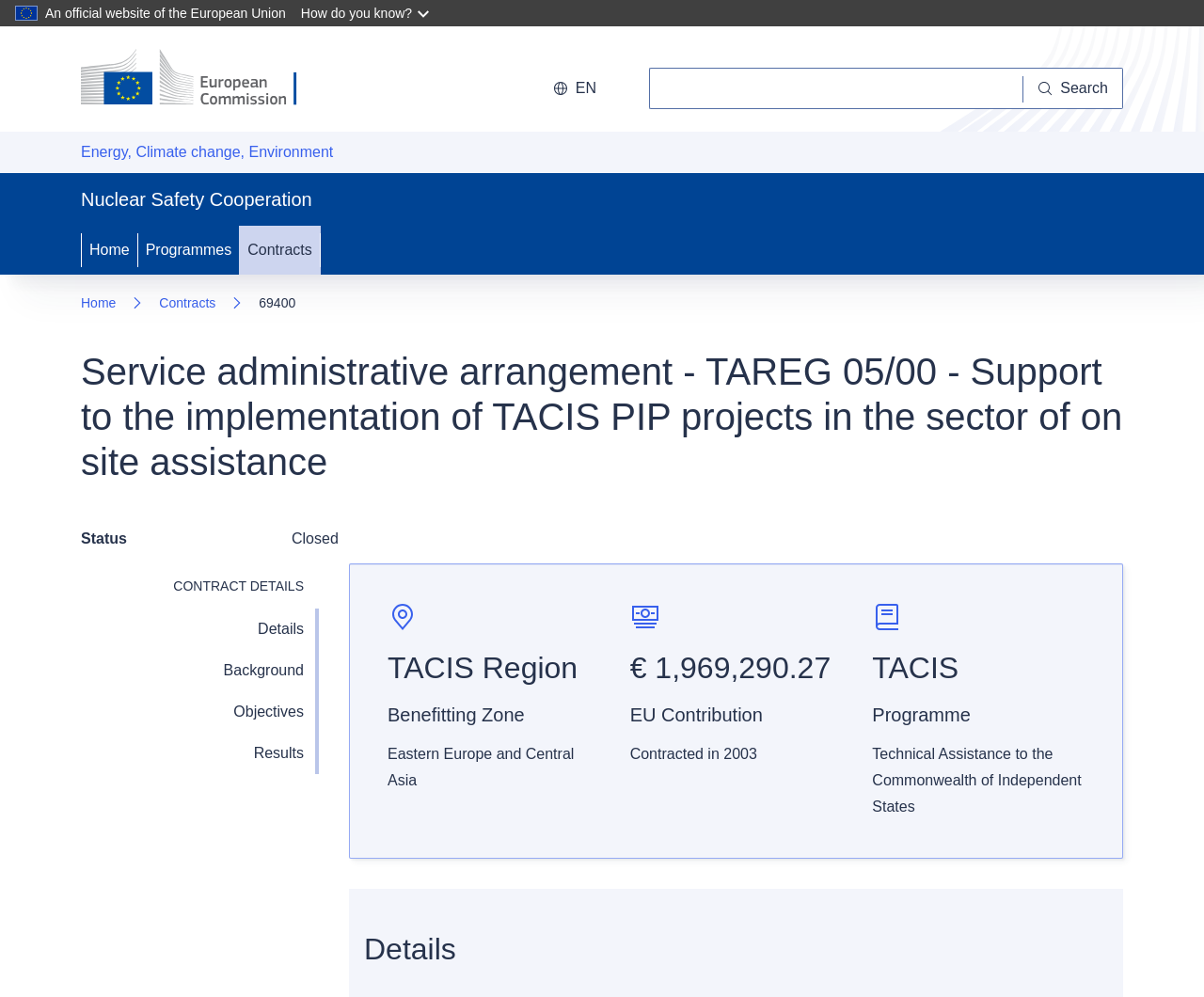What is the EU contribution amount?
Use the image to give a comprehensive and detailed response to the question.

I found the answer by looking at the static text element with the text '€ 1,969,290.27' which is located below the 'EU Contribution' label.